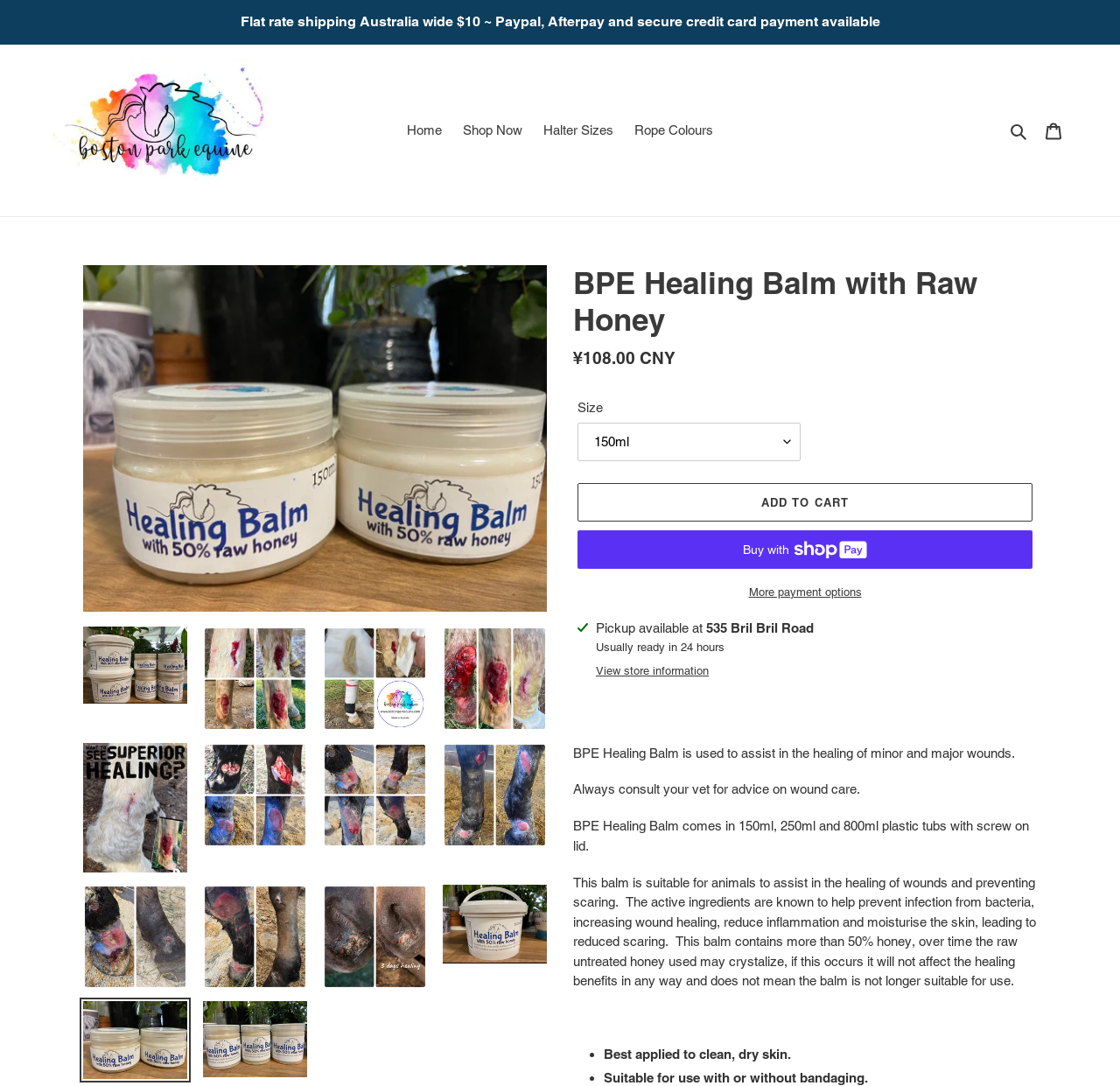Please identify the bounding box coordinates of the clickable area that will fulfill the following instruction: "Click the 'Add to cart' button". The coordinates should be in the format of four float numbers between 0 and 1, i.e., [left, top, right, bottom].

[0.516, 0.444, 0.922, 0.48]